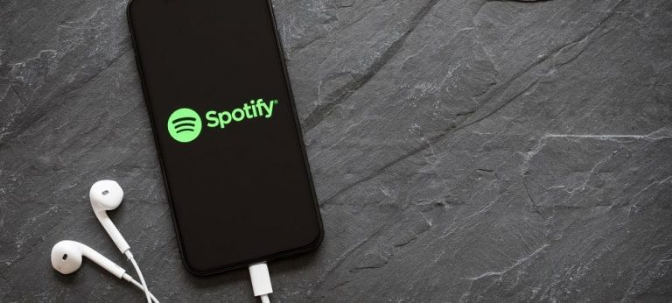What is the purpose of the white earphones?
Provide a detailed answer to the question using information from the image.

The image includes a pair of white earphones alongside the smartphone, and the caption explains that they are meant to emphasize the listening experience, highlighting the convenience and accessibility of streaming music.